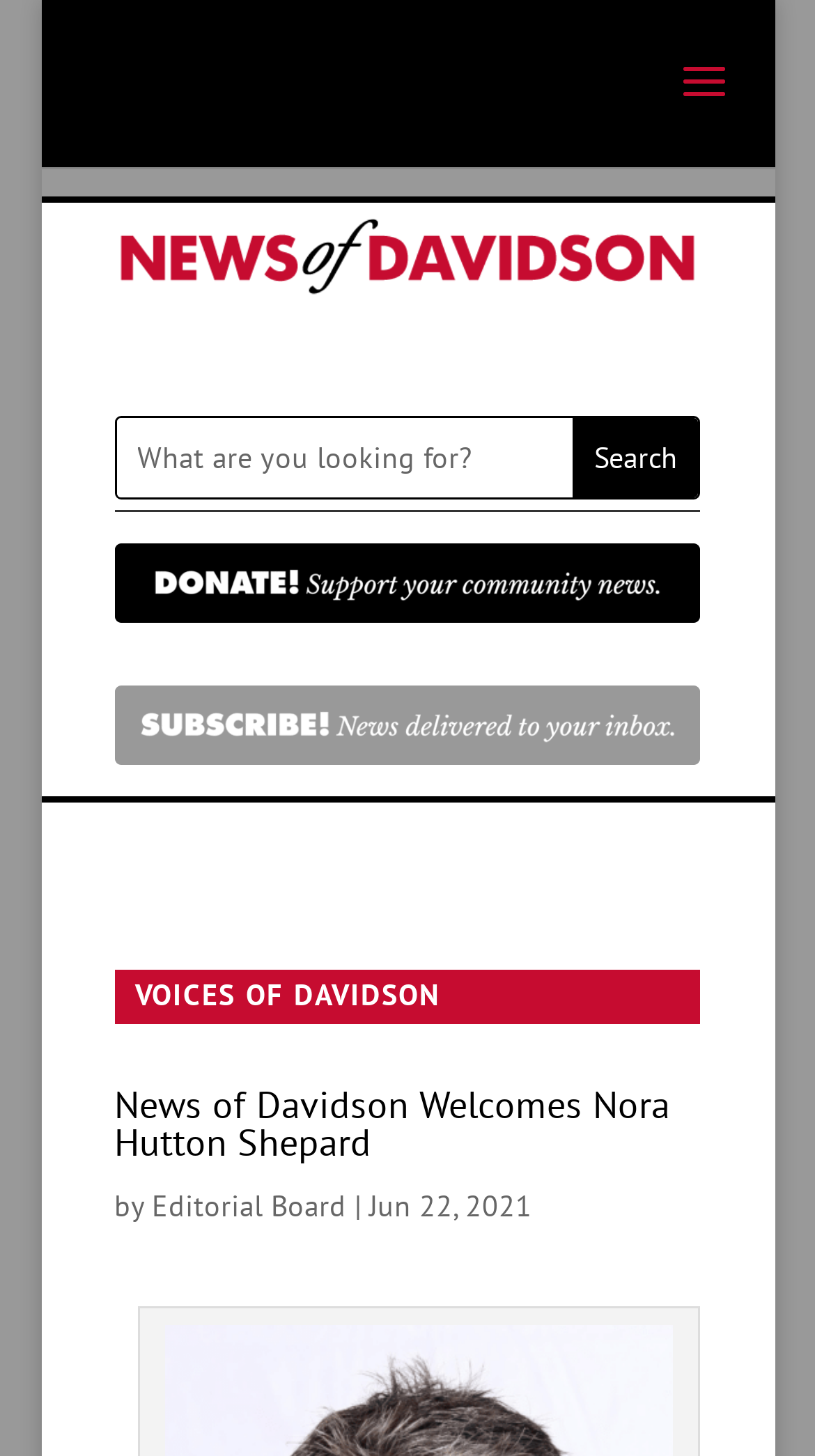What is the purpose of the textbox?
Look at the image and answer the question with a single word or phrase.

Search